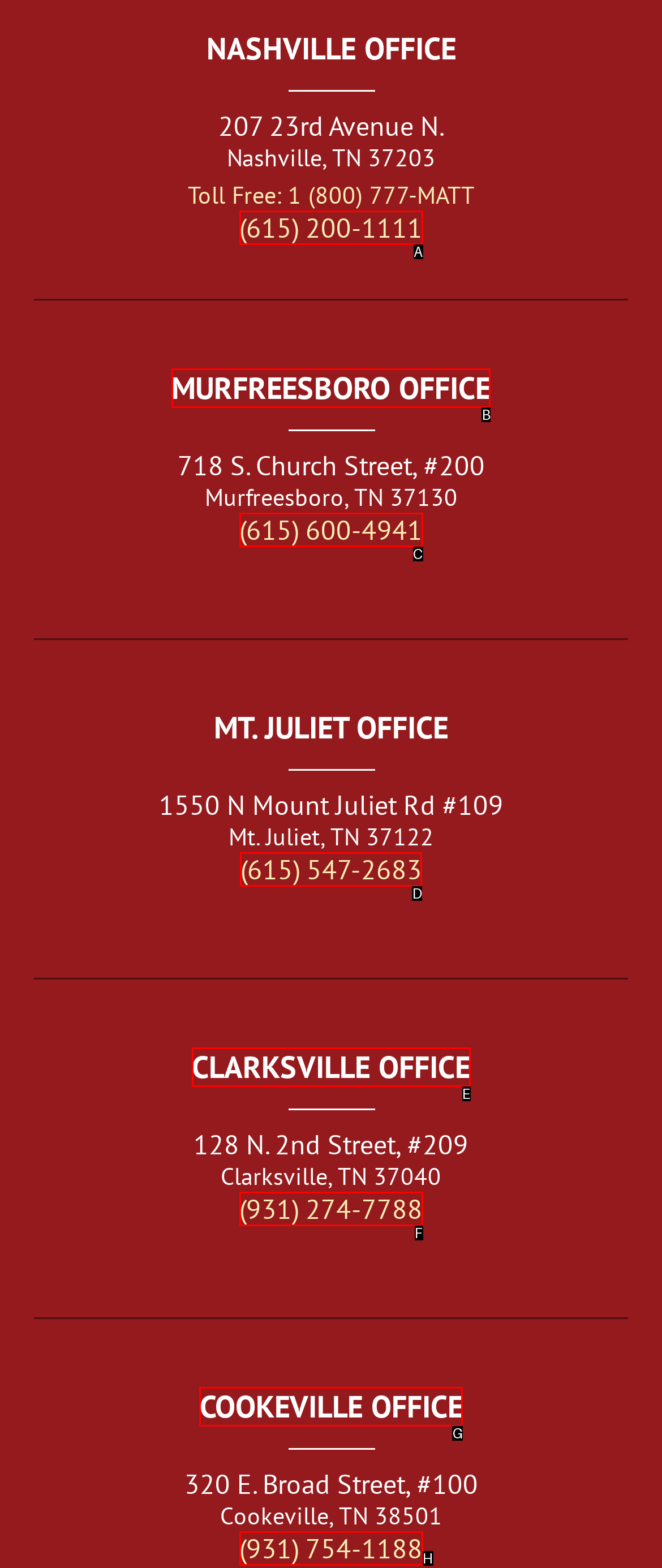Identify which lettered option to click to carry out the task: Visit the Murfreesboro office page. Provide the letter as your answer.

B